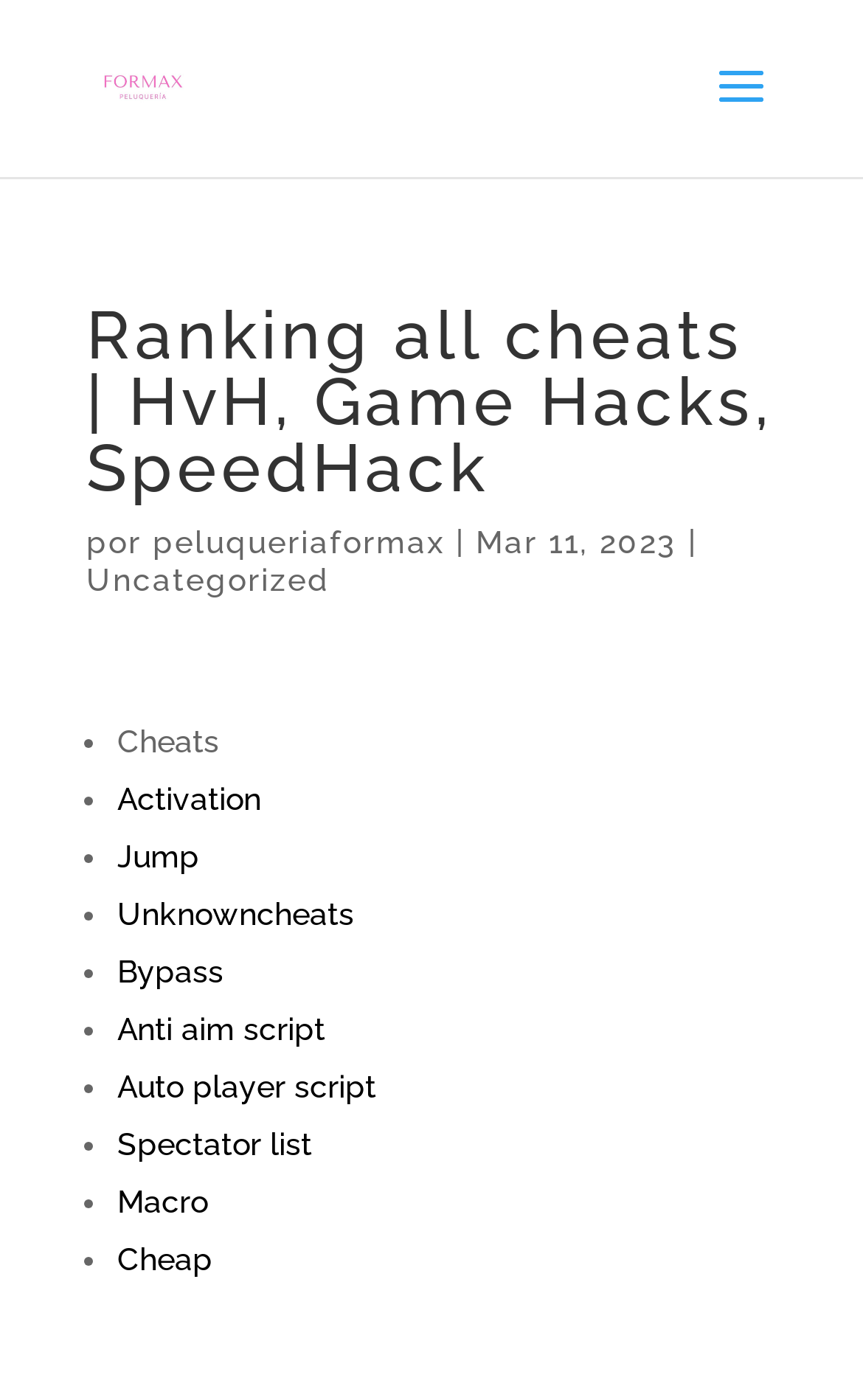Please locate the bounding box coordinates of the region I need to click to follow this instruction: "Check out Macro link".

[0.136, 0.845, 0.241, 0.87]